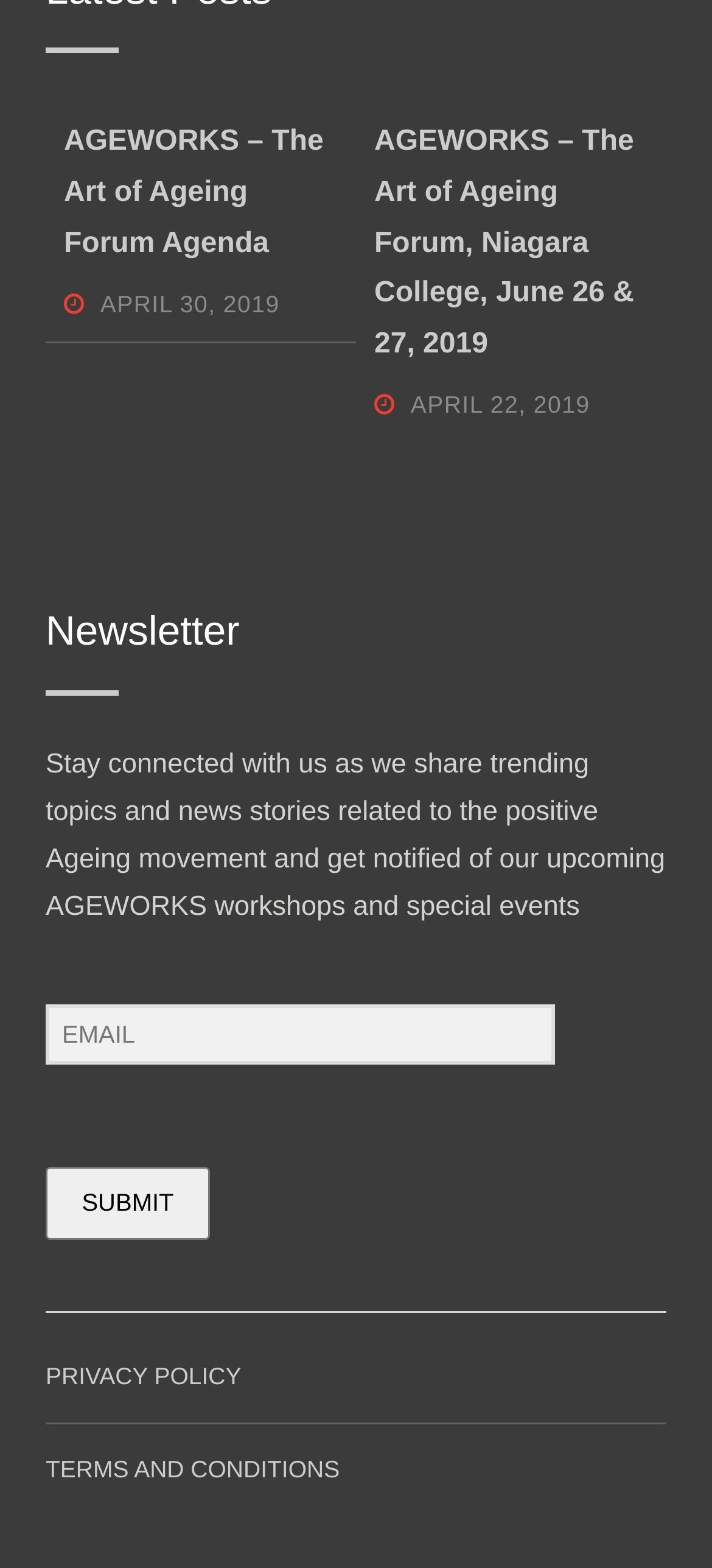What is the button label in the newsletter section?
Look at the image and respond with a one-word or short-phrase answer.

SUBMIT